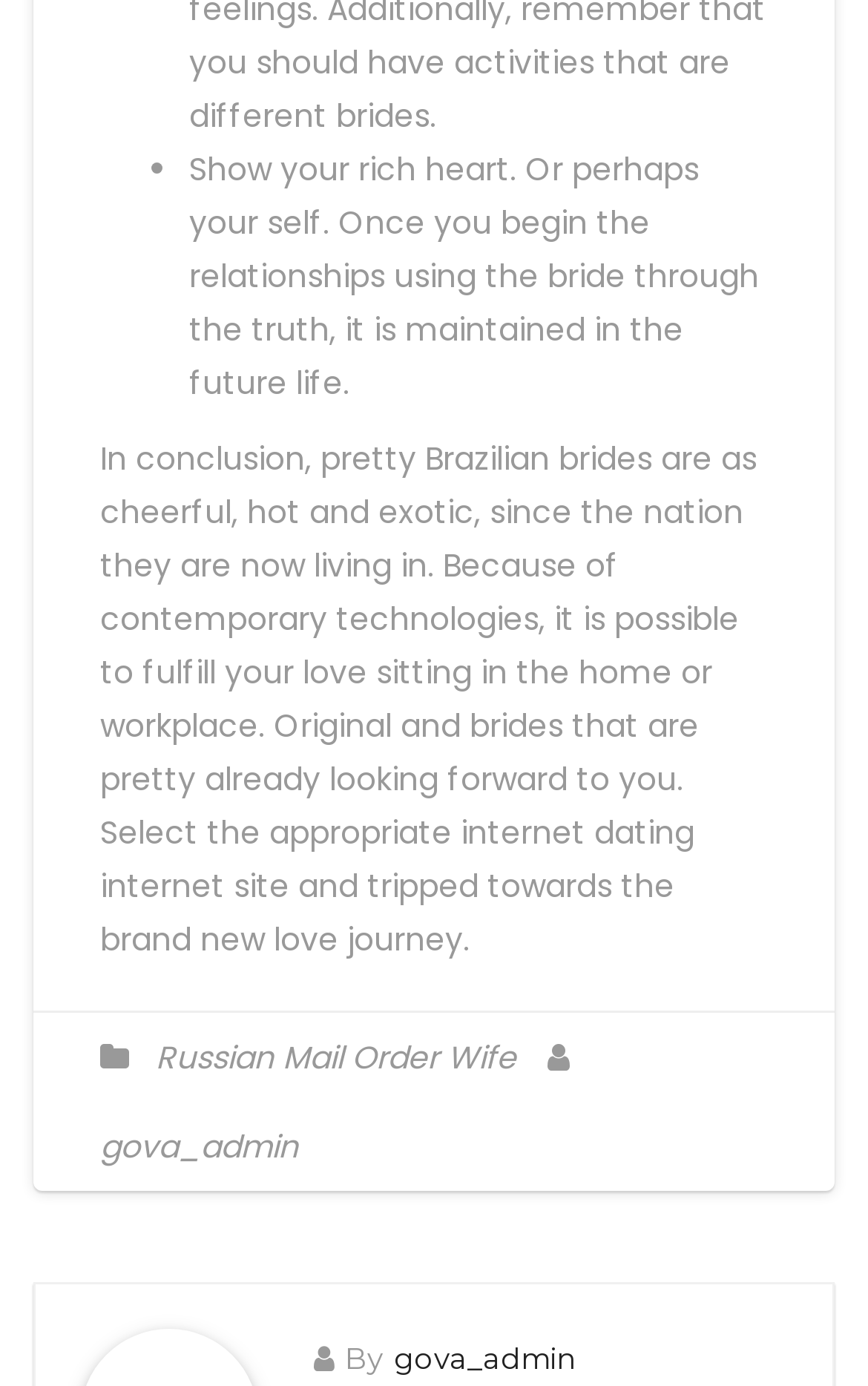What is the purpose of the webpage?
Give a single word or phrase answer based on the content of the image.

Online dating